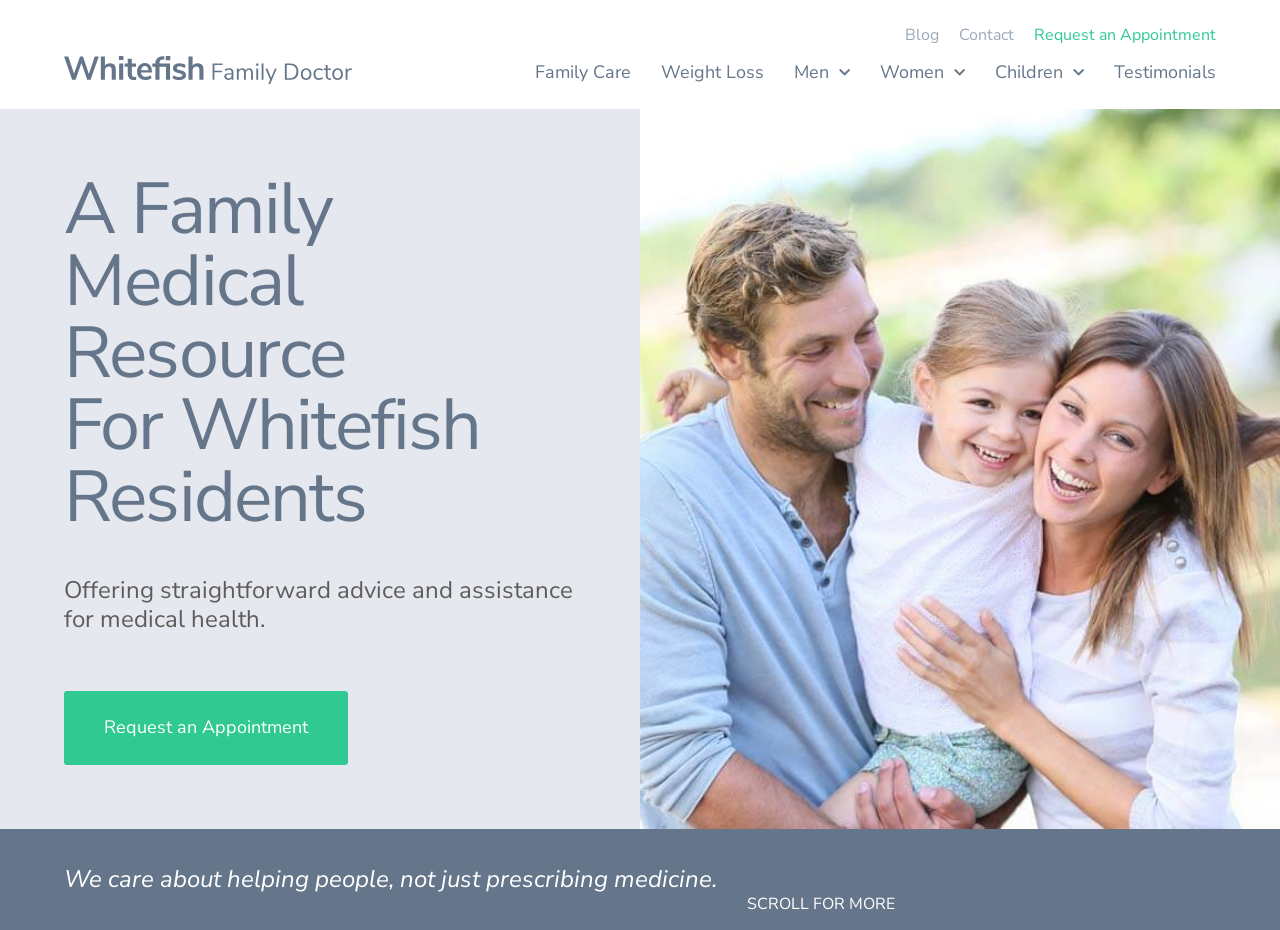Identify the main title of the webpage and generate its text content.

A Family Medical
Resource
For Whitefish Residents